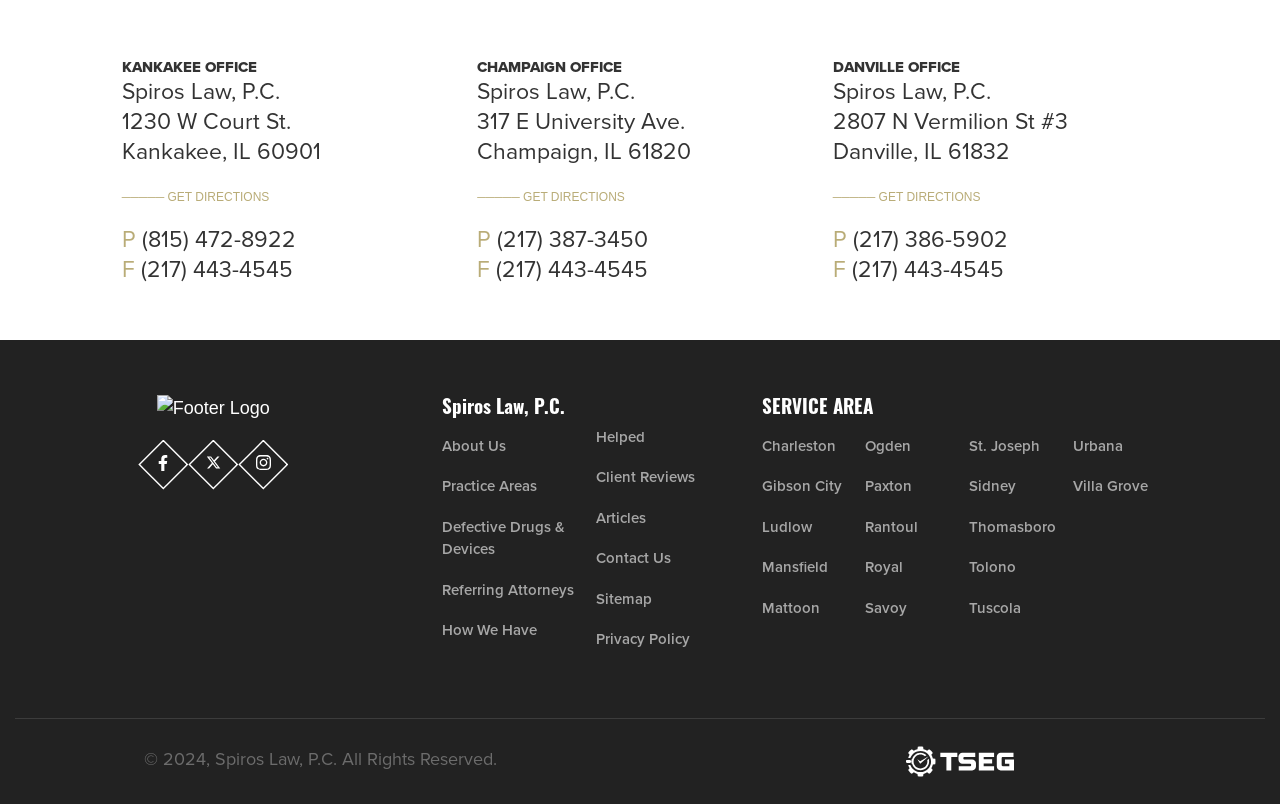What is the copyright year of the website?
From the details in the image, answer the question comprehensively.

The copyright year of the website can be found in the StaticText element with the text '© 2024, Spiros Law, P.C. All Rights Reserved.' located at the bottom of the webpage.